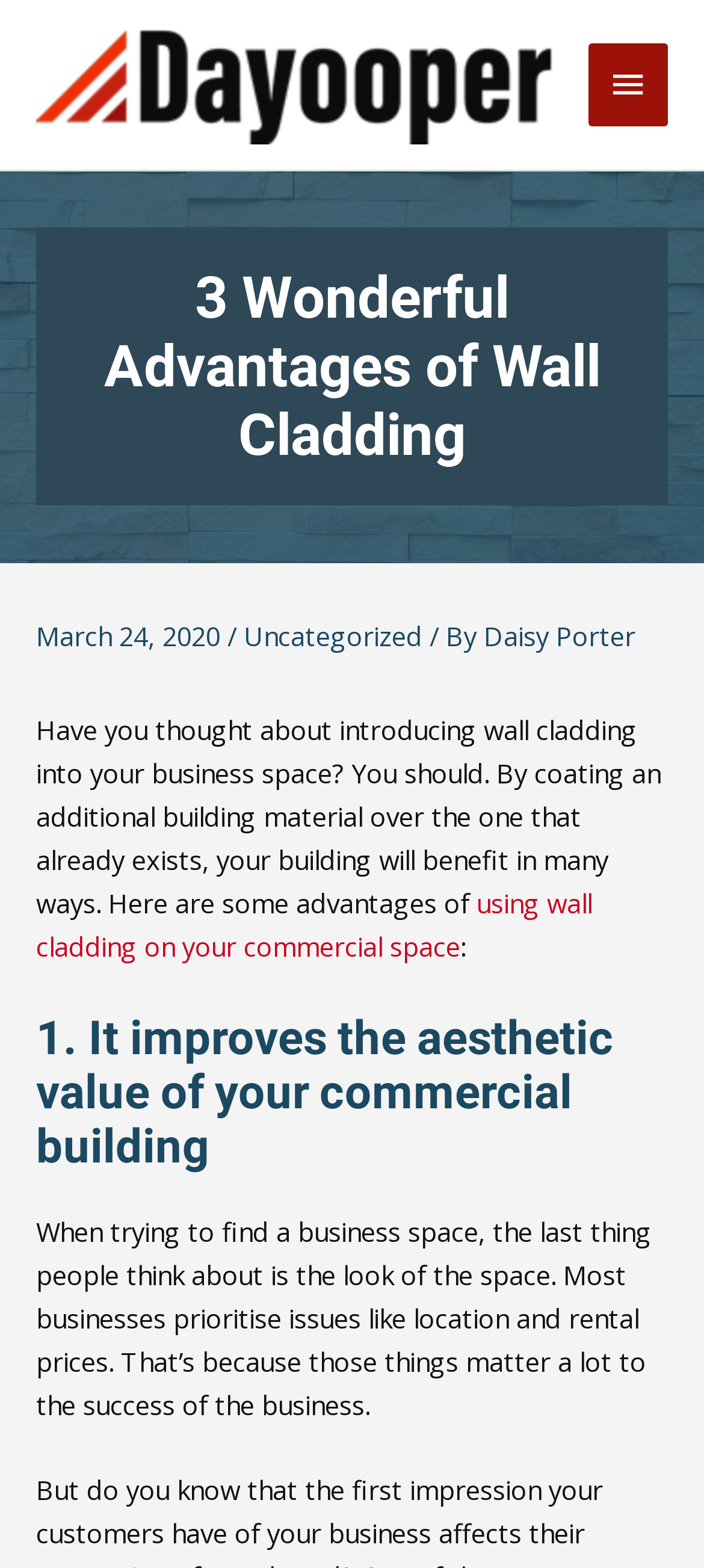What is the author of the article?
Please answer the question as detailed as possible based on the image.

The author of the article is mentioned in the header section of the webpage, where it is written 'By Daisy Porter'.